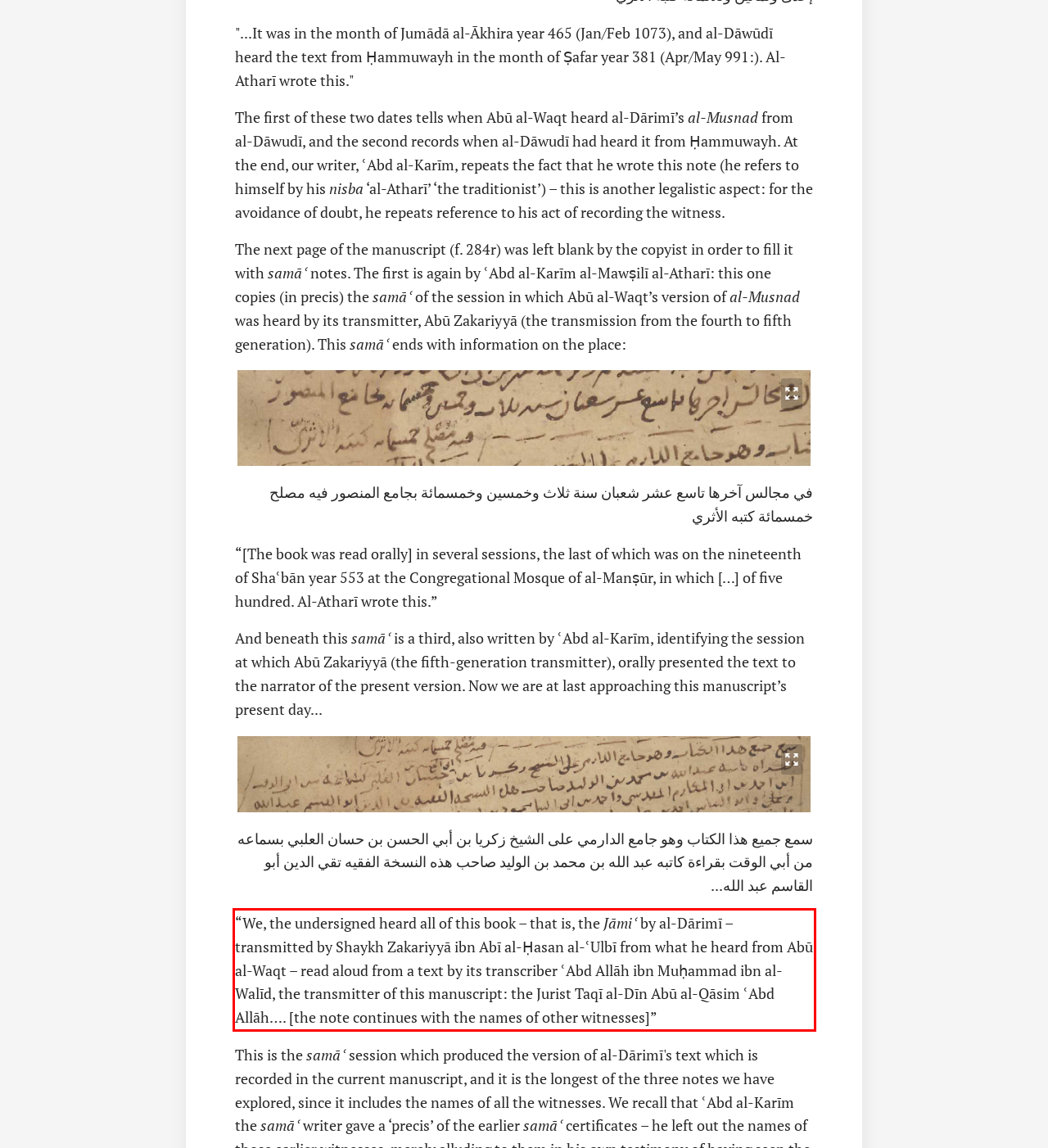In the given screenshot, locate the red bounding box and extract the text content from within it.

“We, the undersigned heard all of this book – that is, the Jāmiʿ by al-Dārimī – transmitted by Shaykh Zakariyyā ibn Abī al-Ḥasan al-ʿUlbī from what he heard from Abū al-Waqt – read aloud from a text by its transcriber ʿAbd Allāh ibn Muḥammad ibn al-Walīd, the transmitter of this manuscript: the Jurist Taqī al-Dīn Abū al-Qāsim ʿAbd Allāh…. [the note continues with the names of other witnesses]”